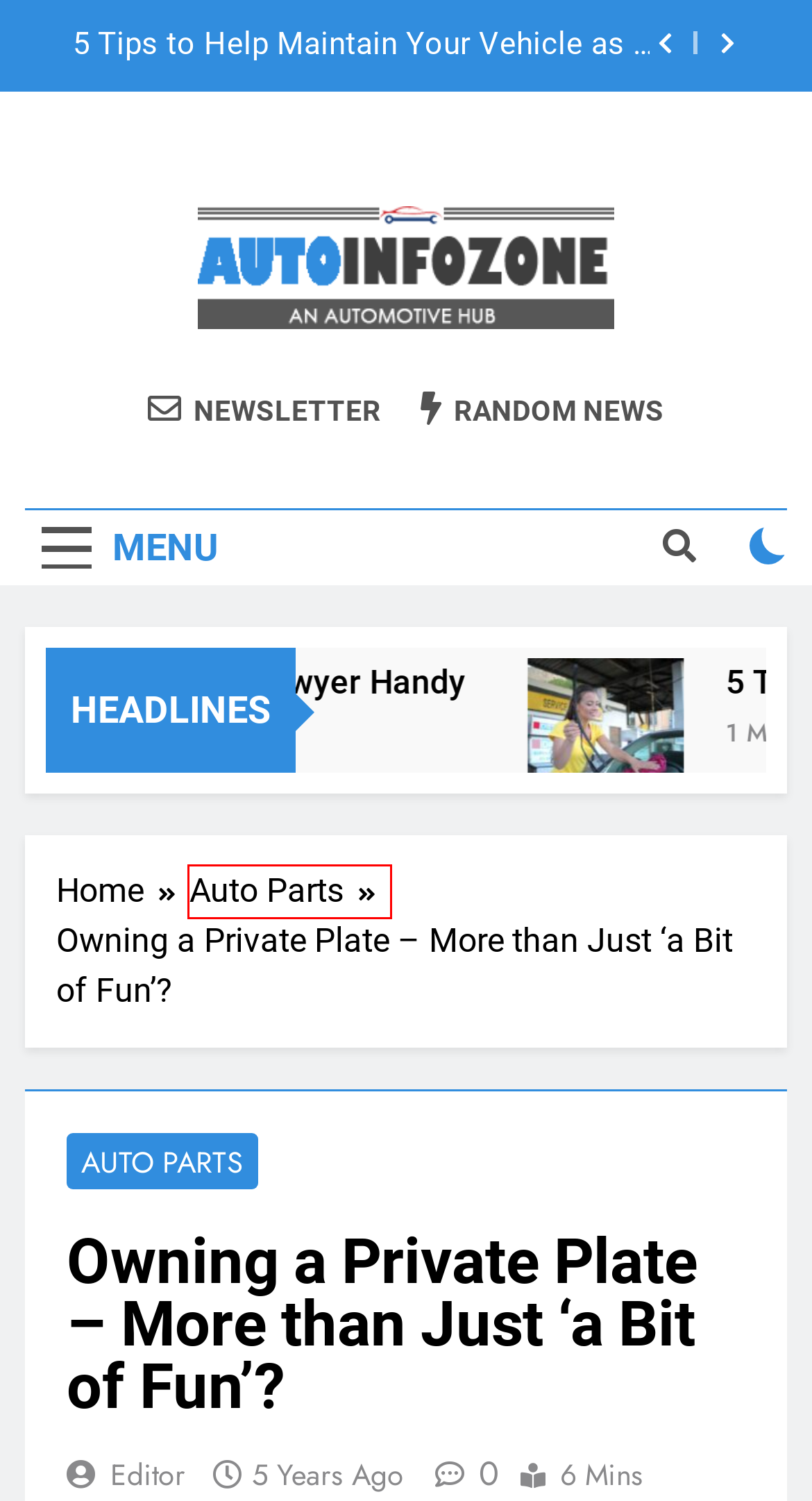Analyze the screenshot of a webpage that features a red rectangle bounding box. Pick the webpage description that best matches the new webpage you would see after clicking on the element within the red bounding box. Here are the candidates:
A. Auto Parts Archives -
B. Car Finance - Getting the Best Value -
C. Behind the Scenes: The Rigorous Testing of Automotive Safety
D. 5 Tips for Buying 4x4 Suspension Kits
E. 5 Ways to Ensure Your Motorcycle is Safely Stored
F. Auto Info Zone - No. 1 Auto Blog | Auto Guest Post
G. Know Which Trailer Type is Right For Your Needs
H. Sitemap -

A